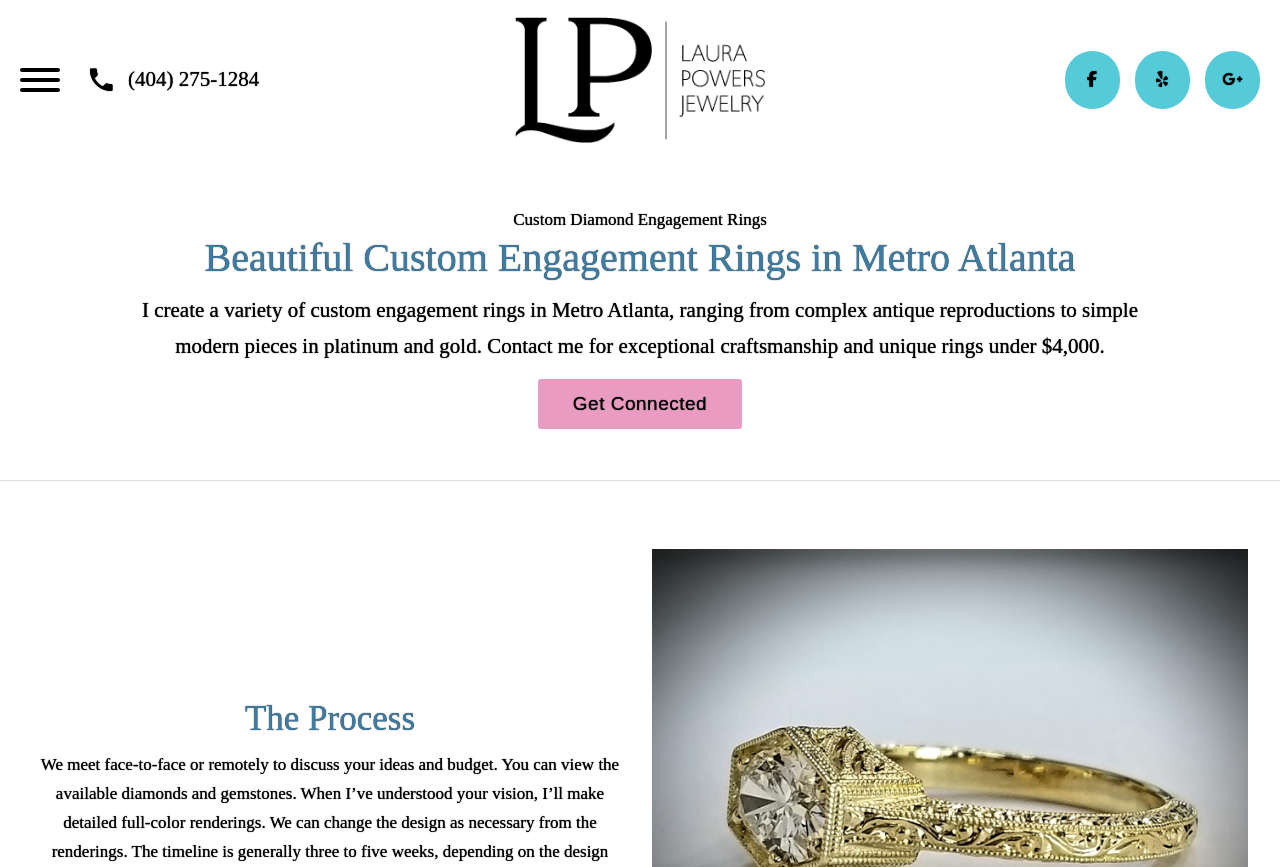Using the details in the image, give a detailed response to the question below:
What is the type of rings created by the jewelry store?

I found the type of rings created by the jewelry store by looking at the StaticText element with the text 'Custom Diamond Engagement Rings' which is located at the top of the webpage.